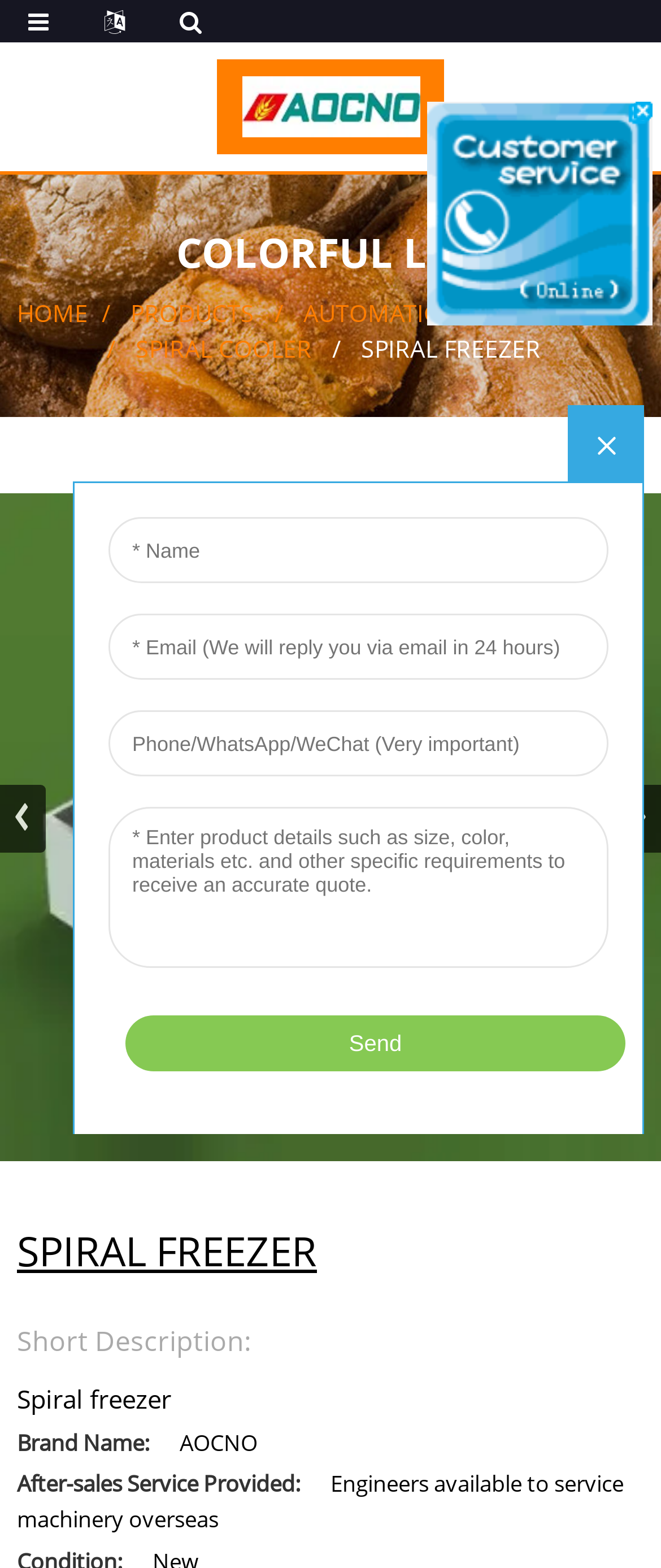What is the name of the product on this webpage?
Based on the image content, provide your answer in one word or a short phrase.

Spiral freezer